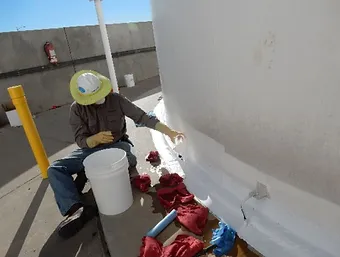Give a thorough explanation of the elements present in the image.

The image depicts a worker engaged in a maintenance task related to an above-ground storage tank. Dressed in protective gear, including a yellow hard hat and gloves, the individual is seated next to the tank, which appears to be white with a smooth exterior surface. A white bucket is positioned beside them, possibly containing materials for corrosion mitigation or repair. 

Scattered around the area are red rags and a blue object, which may be tools or materials relevant to the tank's maintenance. The background shows a concrete wall, with what looks like fire safety equipment mounted on it, reinforcing the importance of safety in such operational environments. This scene highlights the hands-on processes involved in preserving and maintaining the integrity of storage tanks, which are crucial for controlling corrosion and ensuring the longevity of these structures.